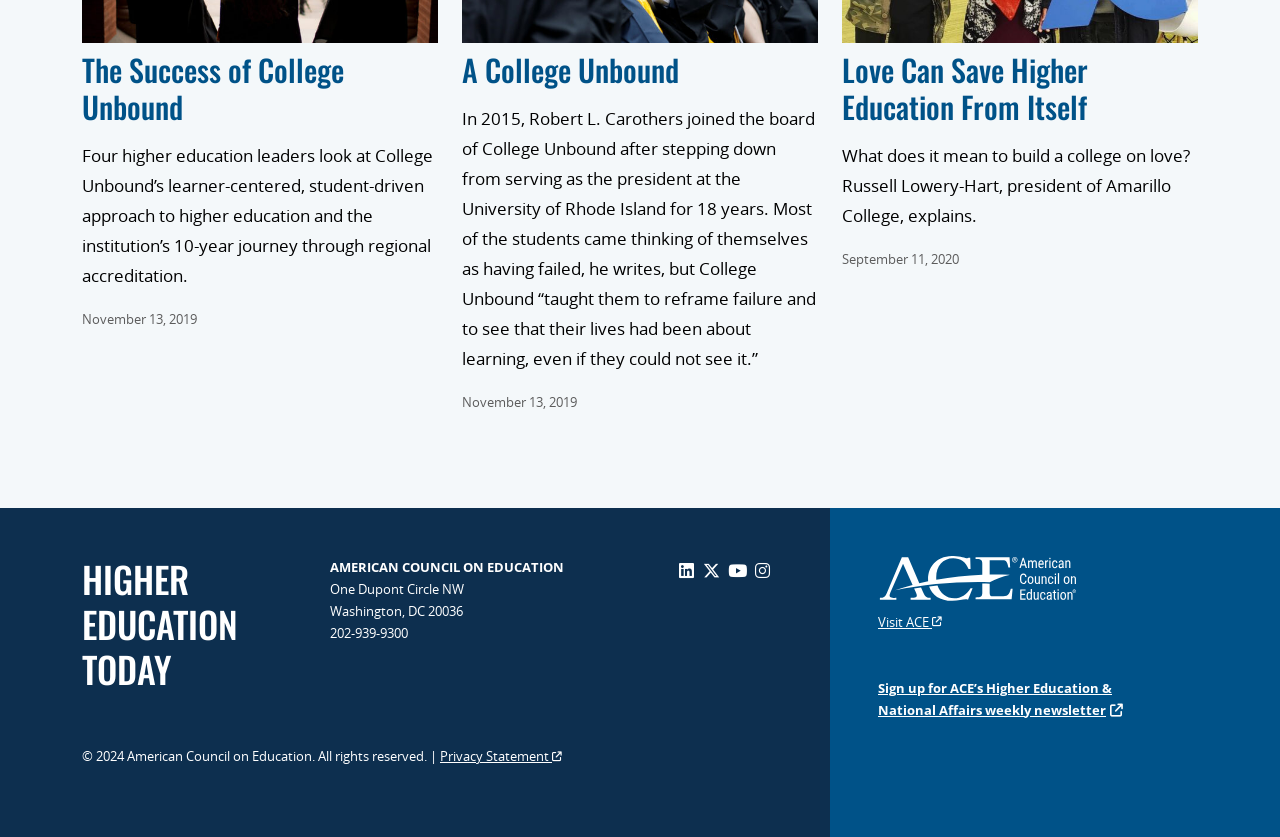Provide the bounding box coordinates for the area that should be clicked to complete the instruction: "View the LinkedIn page of American Council on Education".

[0.531, 0.668, 0.542, 0.696]